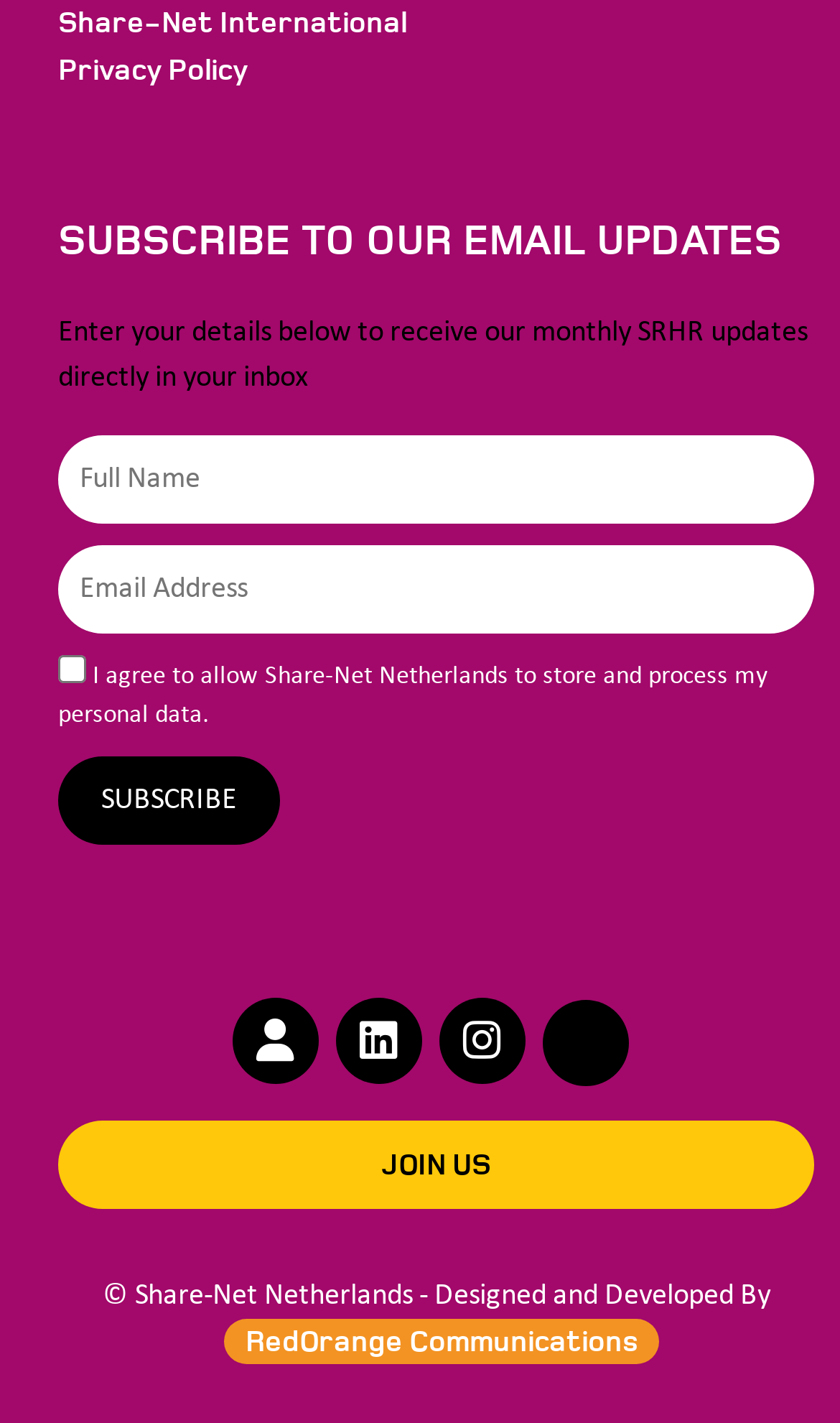Show the bounding box coordinates of the element that should be clicked to complete the task: "Enter your full name".

[0.069, 0.306, 0.969, 0.368]